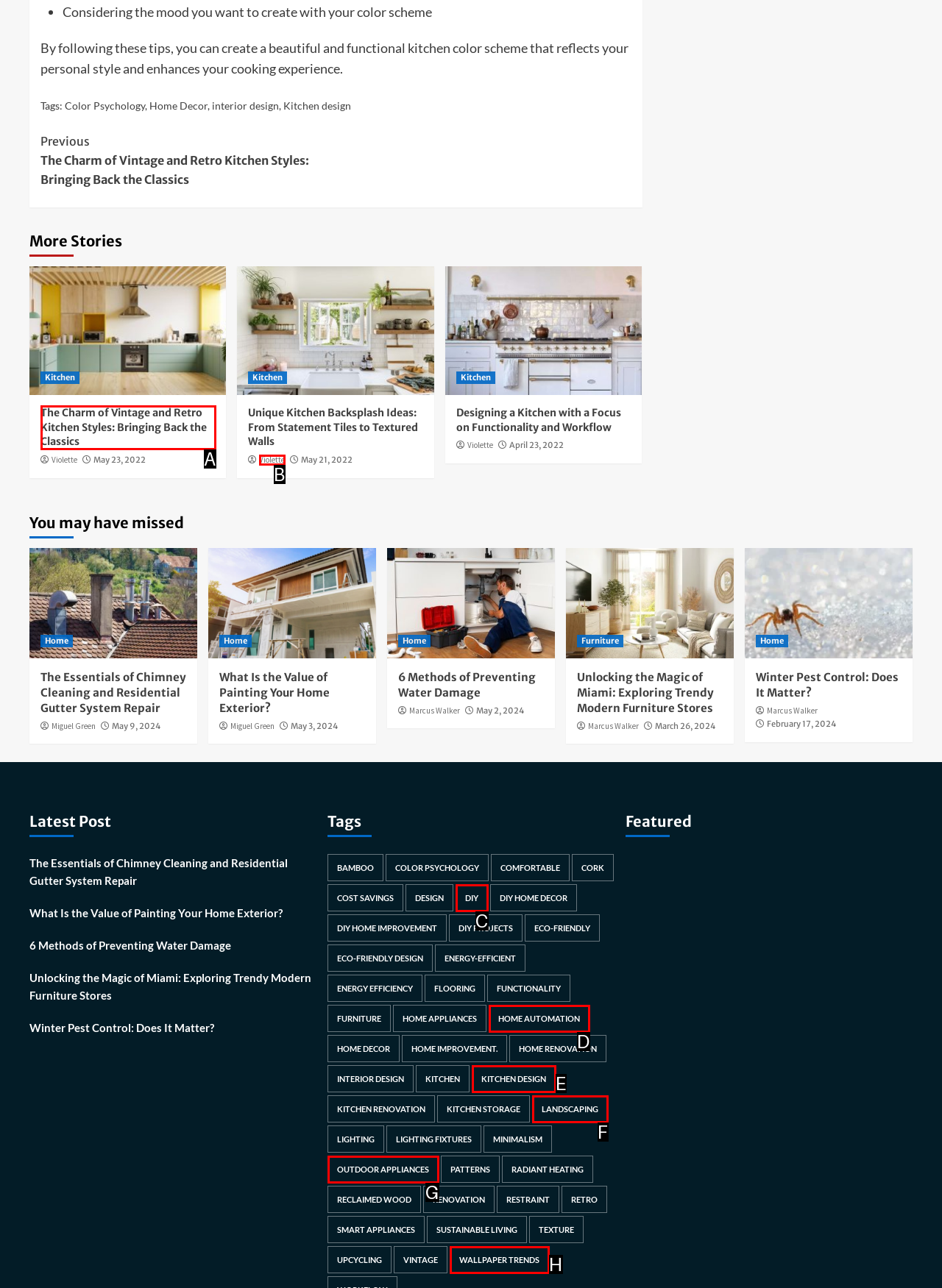Which HTML element should be clicked to fulfill the following task: Read more about 'The Charm of Vintage and Retro Kitchen Styles: Bringing Back the Classics'?
Reply with the letter of the appropriate option from the choices given.

A